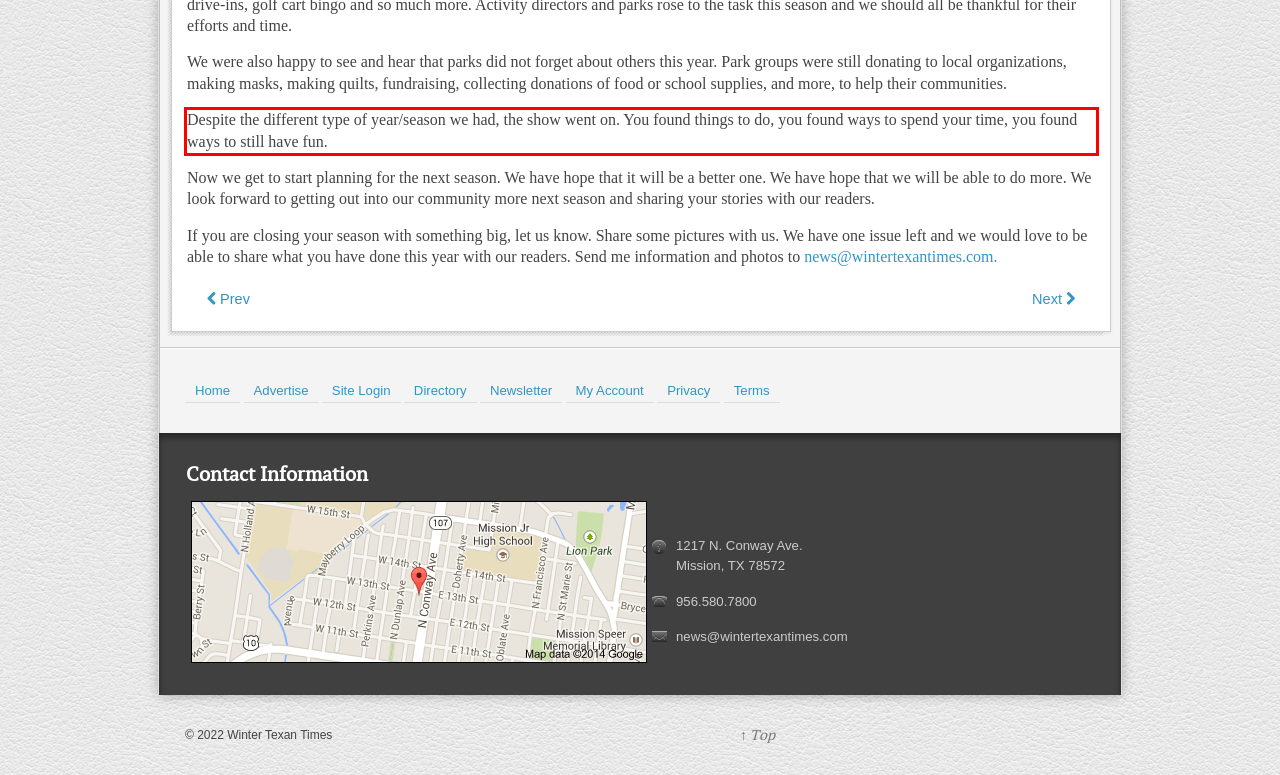Please analyze the screenshot of a webpage and extract the text content within the red bounding box using OCR.

Despite the different type of year/season we had, the show went on. You found things to do, you found ways to spend your time, you found ways to still have fun.